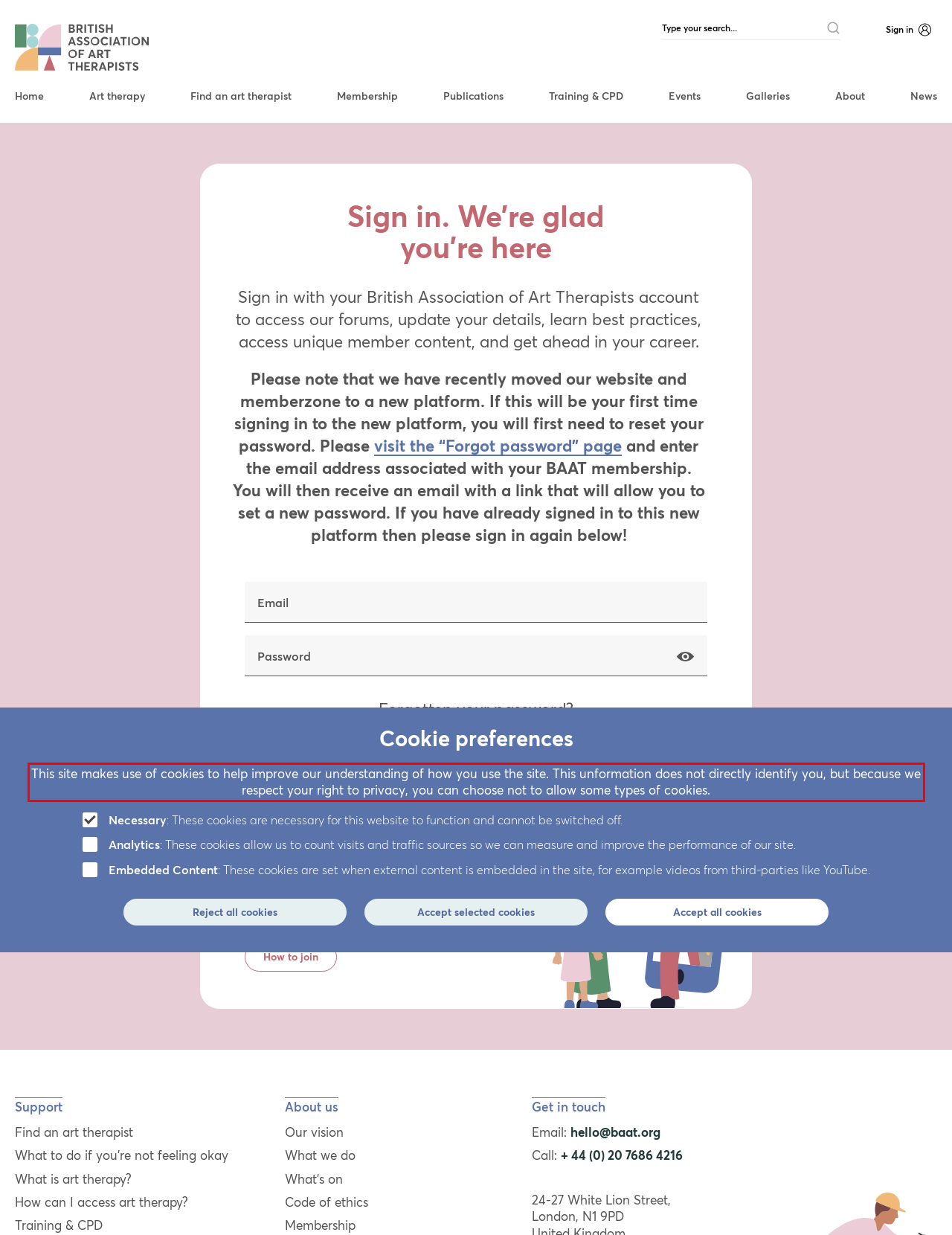Please take the screenshot of the webpage, find the red bounding box, and generate the text content that is within this red bounding box.

This site makes use of cookies to help improve our understanding of how you use the site. This unformation does not directly identify you, but because we respect your right to privacy, you can choose not to allow some types of cookies.